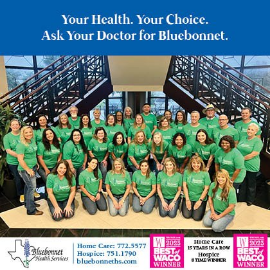Examine the image and give a thorough answer to the following question:
What is displayed above the group?

Above the group, a prominent banner is visible, which displays the message 'Your Health. Your Choice. Ask Your Doctor for Bluebonnet', emphasizing the organization's commitment to health and well-being.